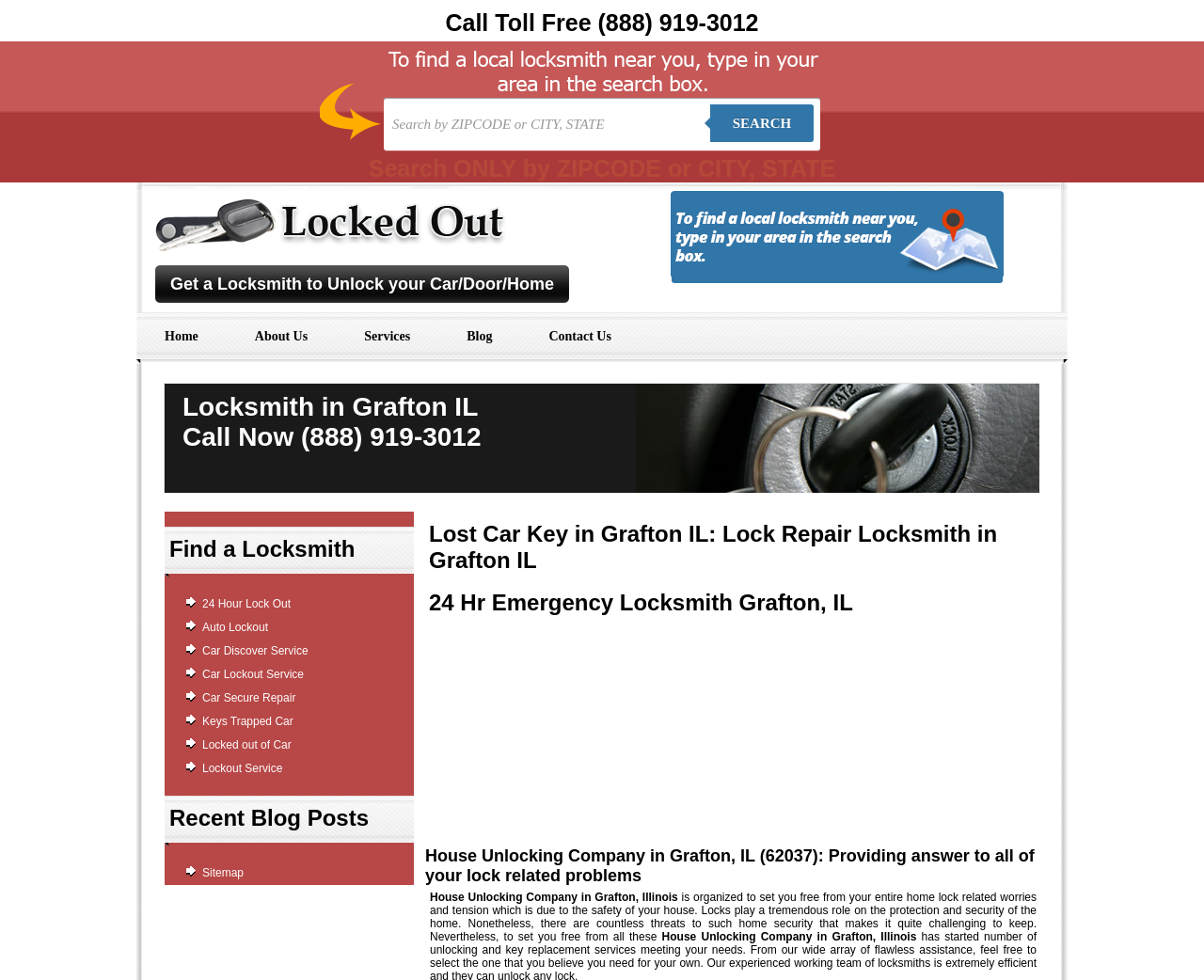Explain the webpage's layout and main content in detail.

This webpage is about a locksmith service in Grafton, IL. At the top, there is a prominent call-to-action link "Call Toll Free (888) 919-3012" and a search bar where users can input their ZIP code or city and state to search for locksmith services. Below the search bar, there is a brief instruction "Search ONLY by ZIPCODE or CITY, STATE".

On the left side of the page, there is a section with a heading "Locksmith in Grafton IL Call Now (888) 919-3012" and a link to call the same phone number. Below this section, there is a list of services offered by the locksmith, including "24 Hour Lock Out", "Auto Lockout", "Car Discover Service", and several others.

On the right side of the page, there is a section with a heading "Recent Blog Posts" and a link to "Sitemap". Below this section, there are three headings: "Lost Car Key in Grafton IL: Lock Repair Locksmith in Grafton IL", "24 Hr Emergency Locksmith Grafton, IL", and "House Unlocking Company in Grafton, IL (62037): Providing answer to all of your lock related problems". The last heading is followed by a brief paragraph describing the services offered by the House Unlocking Company.

There are also several images on the page, including a logo or icon for "locked out of" and another image on the right side of the page. The page has a navigation menu at the top with links to "Home", "About Us", "Services", "Blog", and "Contact Us".